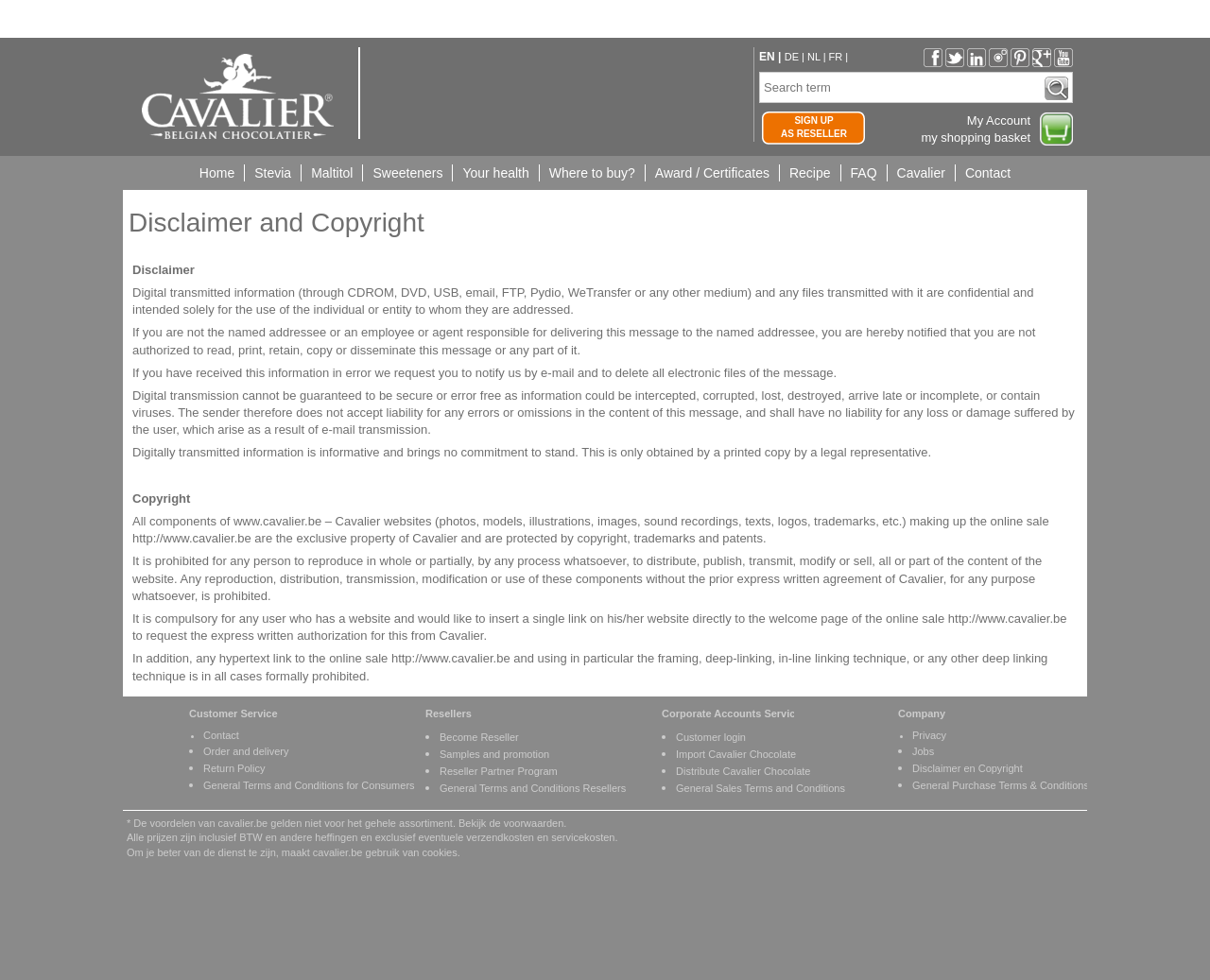Please find the bounding box coordinates (top-left x, top-left y, bottom-right x, bottom-right y) in the screenshot for the UI element described as follows: Maltitol

[0.249, 0.168, 0.3, 0.185]